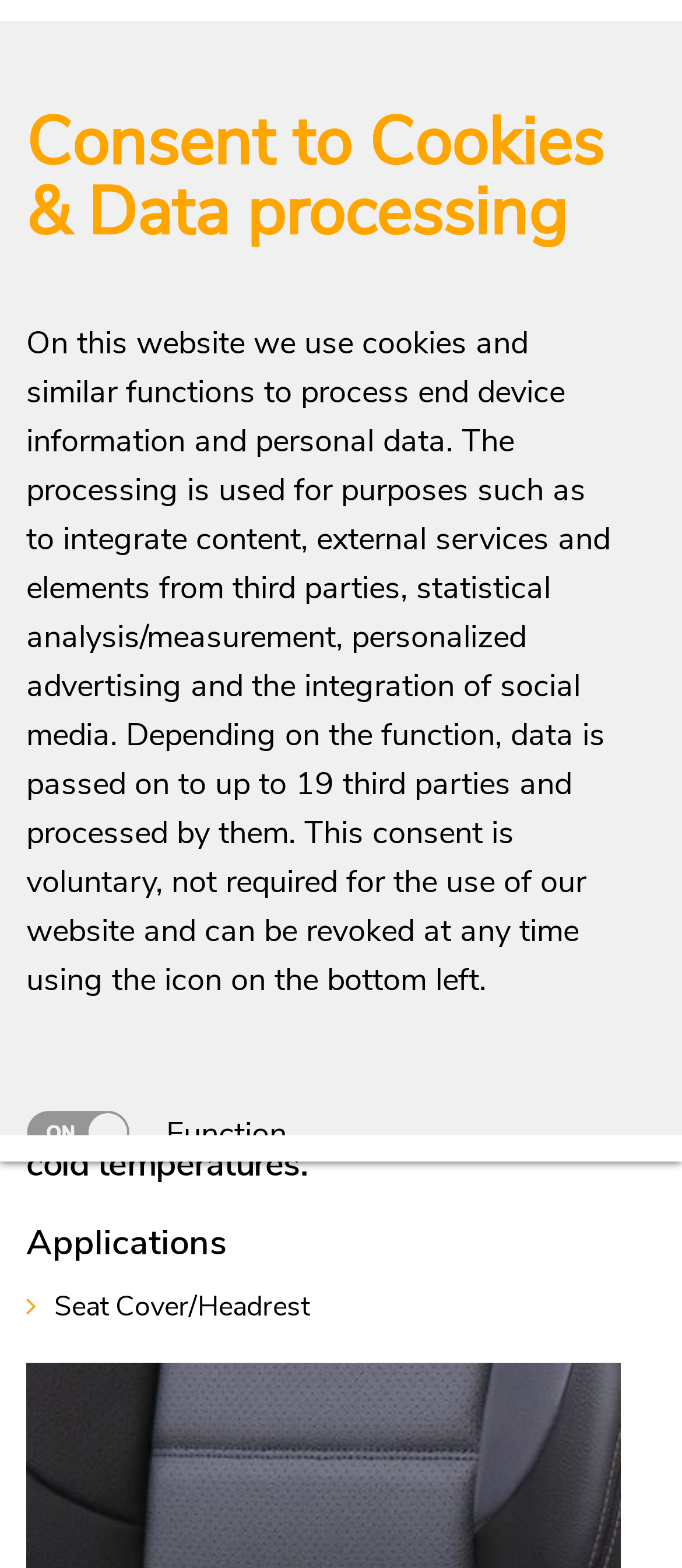Using the format (top-left x, top-left y, bottom-right x, bottom-right y), provide the bounding box coordinates for the described UI element. All values should be floating point numbers between 0 and 1: Seat Cover

[0.605, 0.433, 0.803, 0.476]